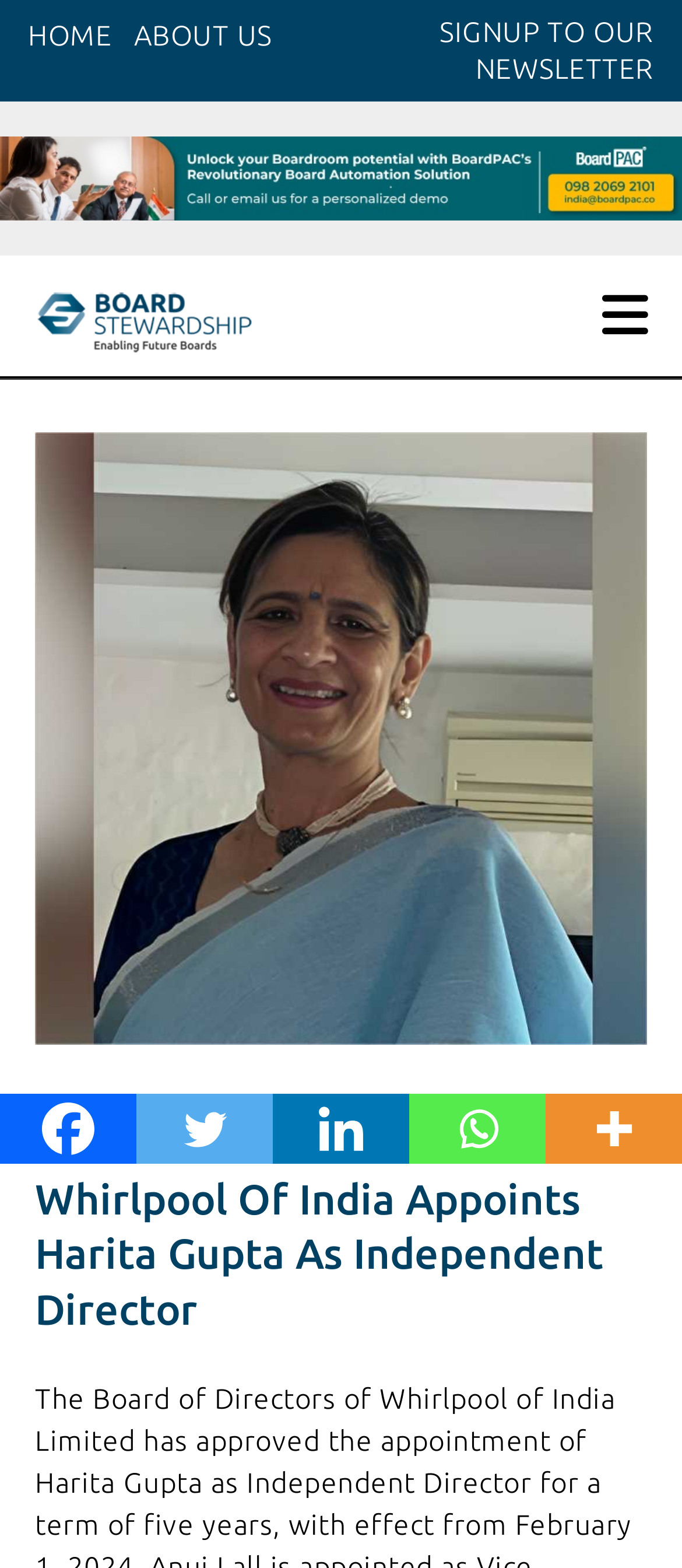Please locate the bounding box coordinates of the element that should be clicked to complete the given instruction: "share on Facebook".

[0.0, 0.698, 0.2, 0.742]